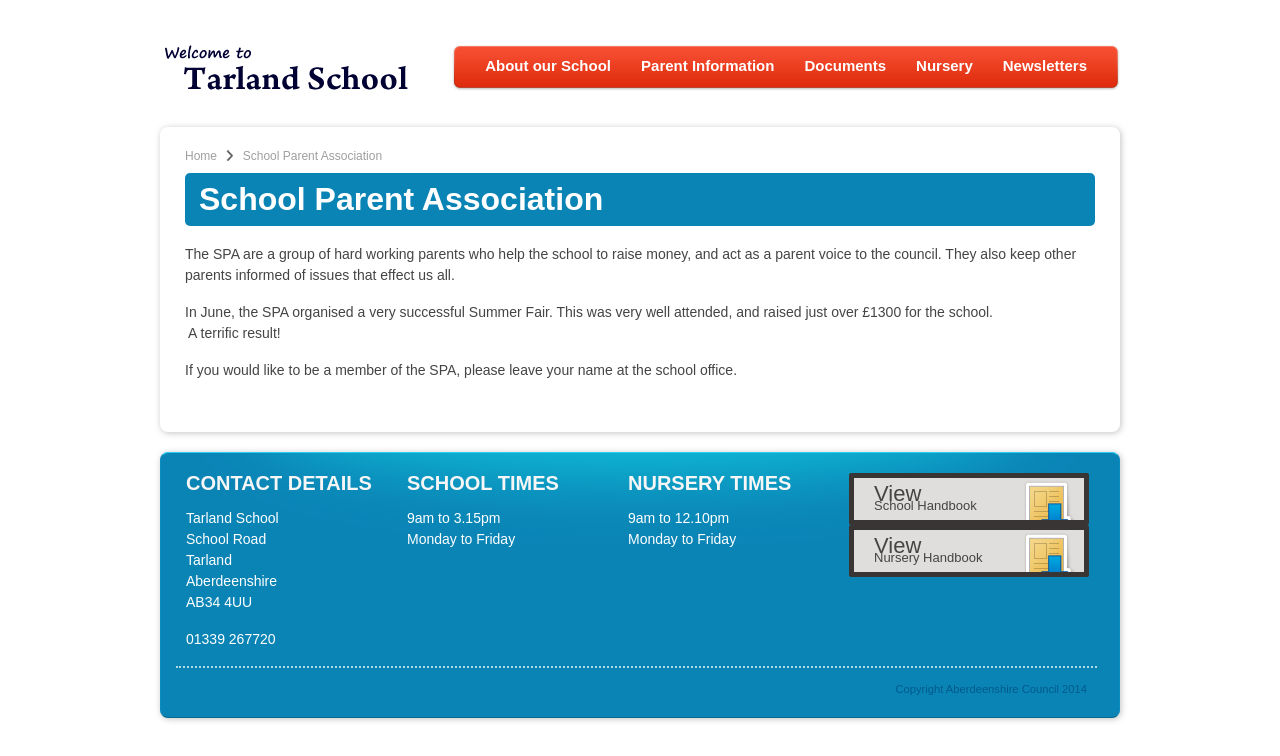Respond with a single word or phrase for the following question: 
What are the school times?

9am to 3.15pm